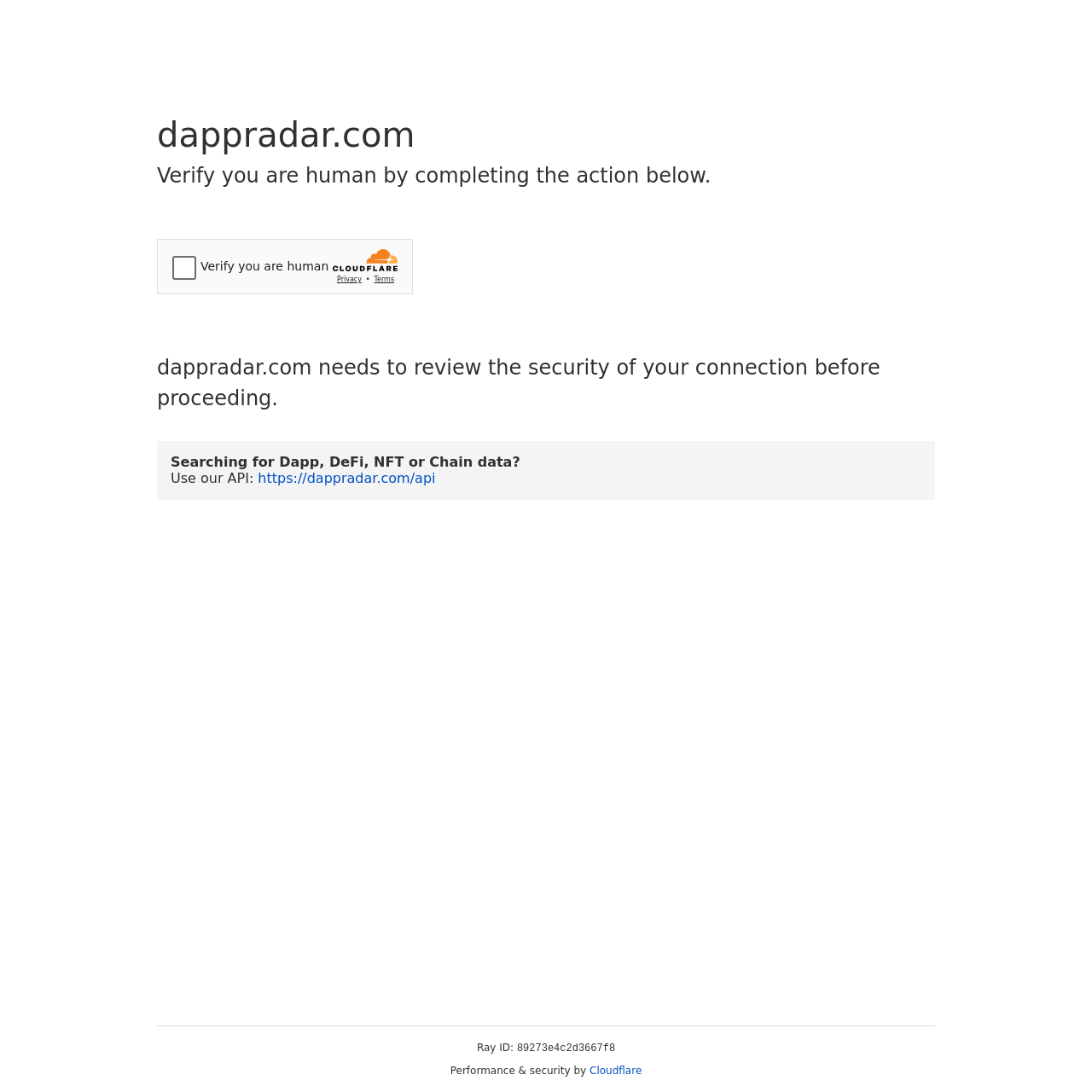Describe all significant elements and features of the webpage.

The webpage is titled "Bot Challenge | DappRadar" and appears to be a security verification page. At the top, there is a heading displaying the website's name, "dappradar.com". Below it, another heading instructs the user to "Verify you are human by completing the action below." 

On the left side of the page, there is an iframe containing a Cloudflare security challenge, which takes up a significant portion of the page. Above the iframe, there is a message stating that "dappradar.com needs to review the security of your connection before proceeding." 

To the right of the iframe, there are two lines of text. The first line asks "Searching for Dapp, DeFi, NFT or Chain data?" and the second line suggests "Use our API:" with a link to "https://dappradar.com/api" next to it.

At the bottom of the page, there is a section with three lines of text. The first line displays "Ray ID:", followed by a unique identifier. The second line states "Performance & security by", and the third line contains a link to "Cloudflare".